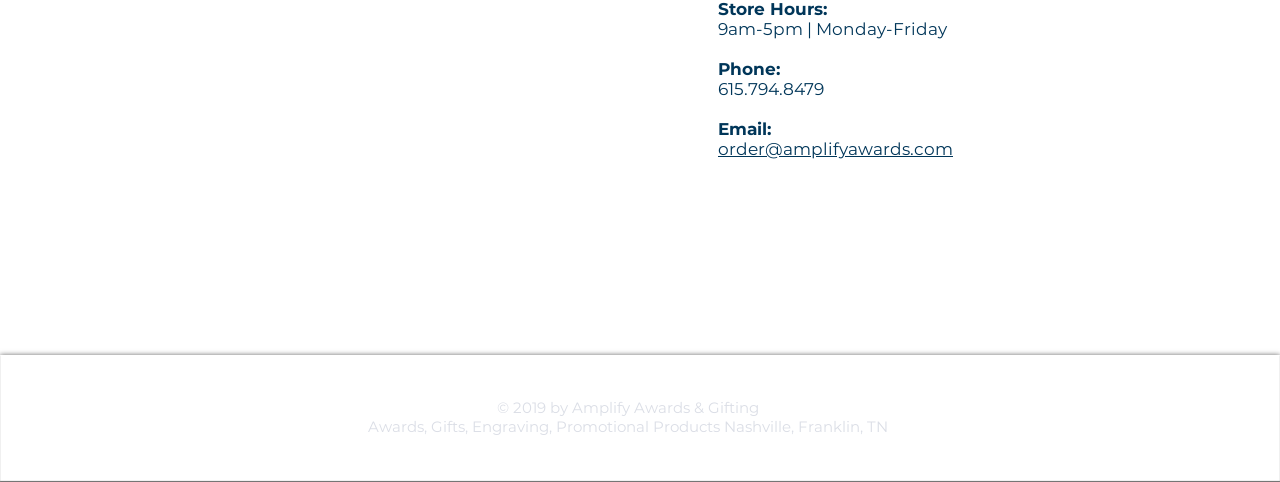Give a one-word or one-phrase response to the question:
What services does Amplify Awards offer?

Awards, Gifts, Engraving, Promotional Products